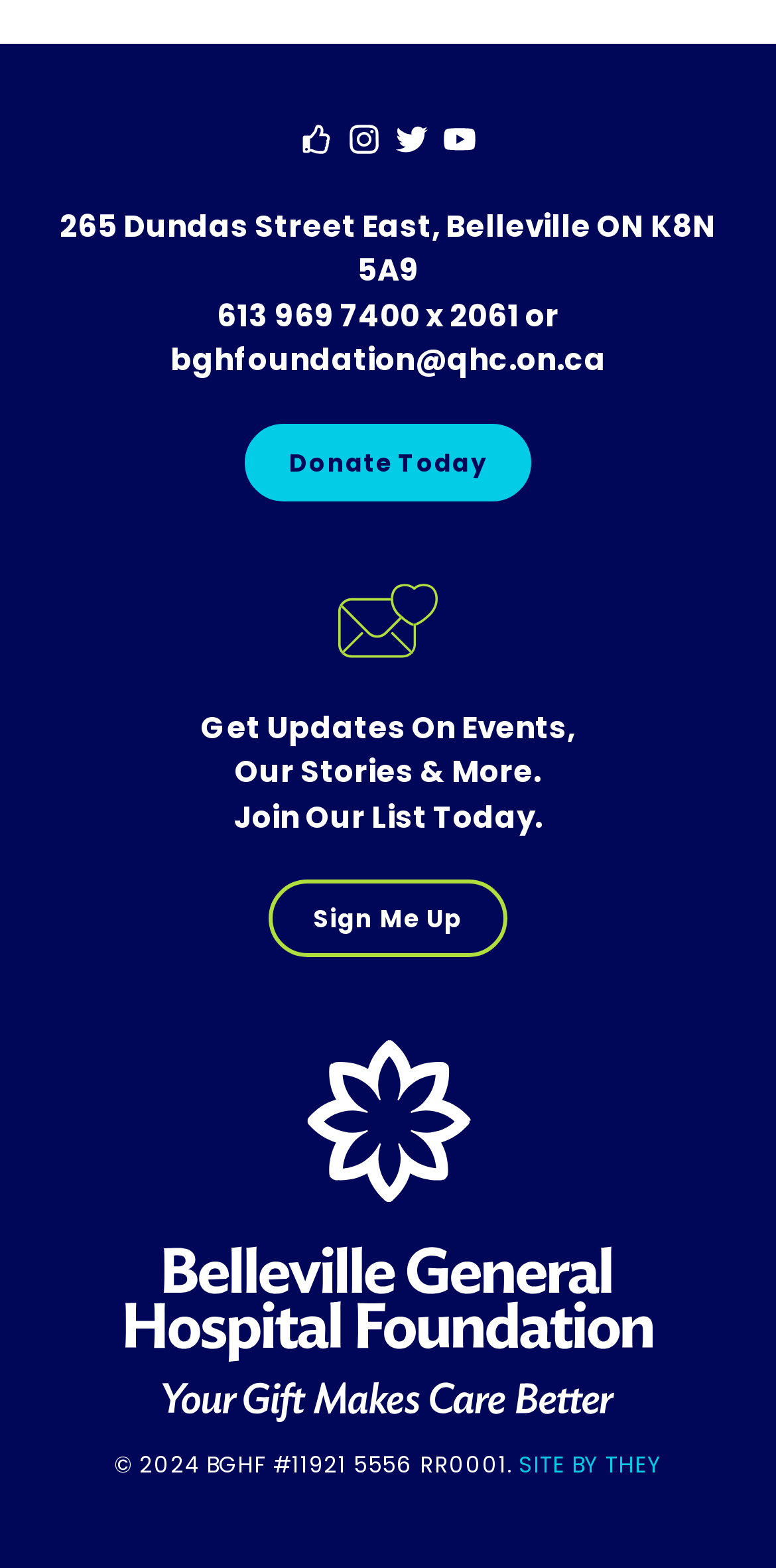What is the phone number to contact?
Answer with a single word or phrase by referring to the visual content.

613 969 7400 x 2061